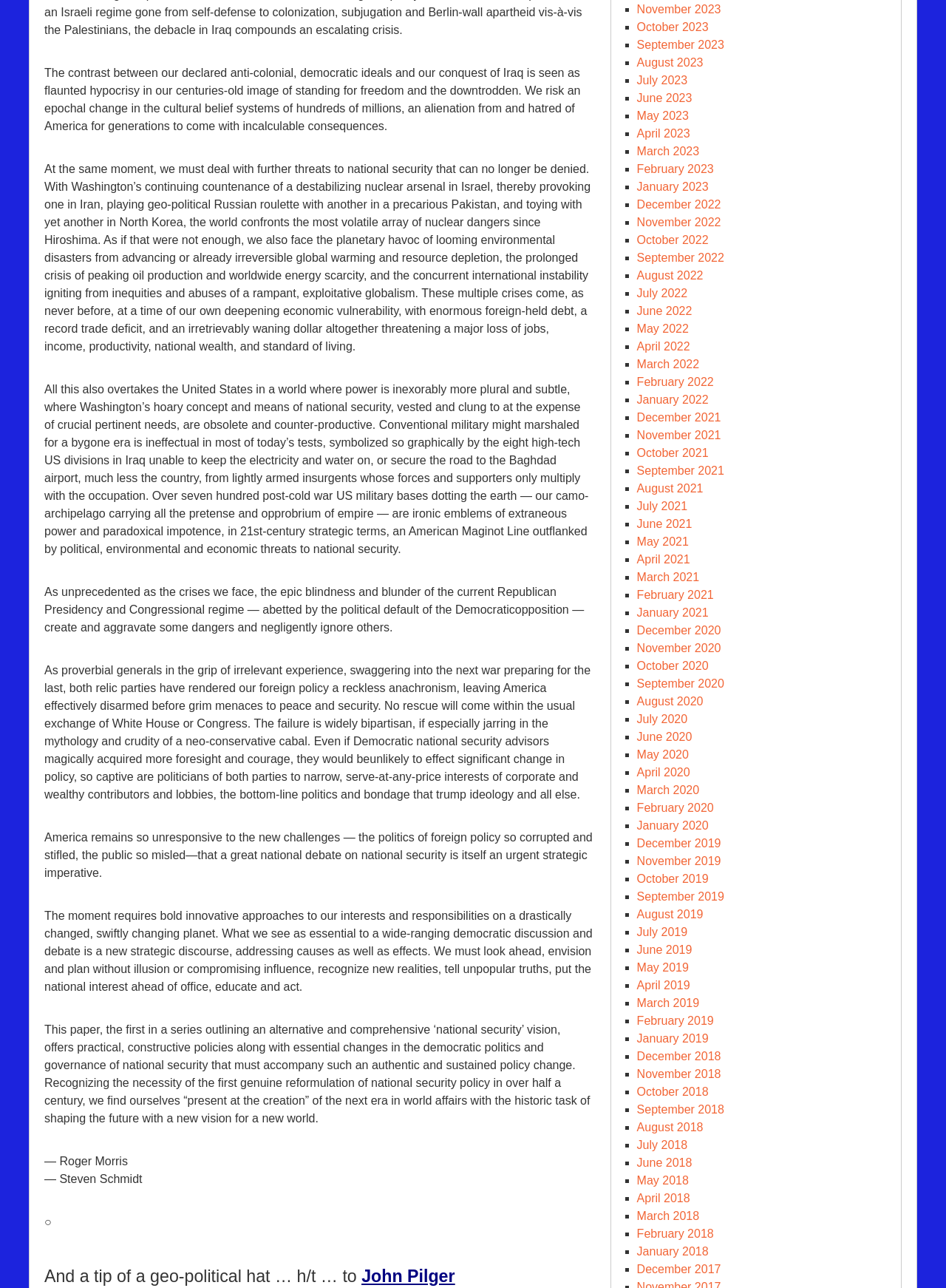Identify the bounding box coordinates for the element you need to click to achieve the following task: "View November 2023". The coordinates must be four float values ranging from 0 to 1, formatted as [left, top, right, bottom].

[0.673, 0.002, 0.762, 0.012]